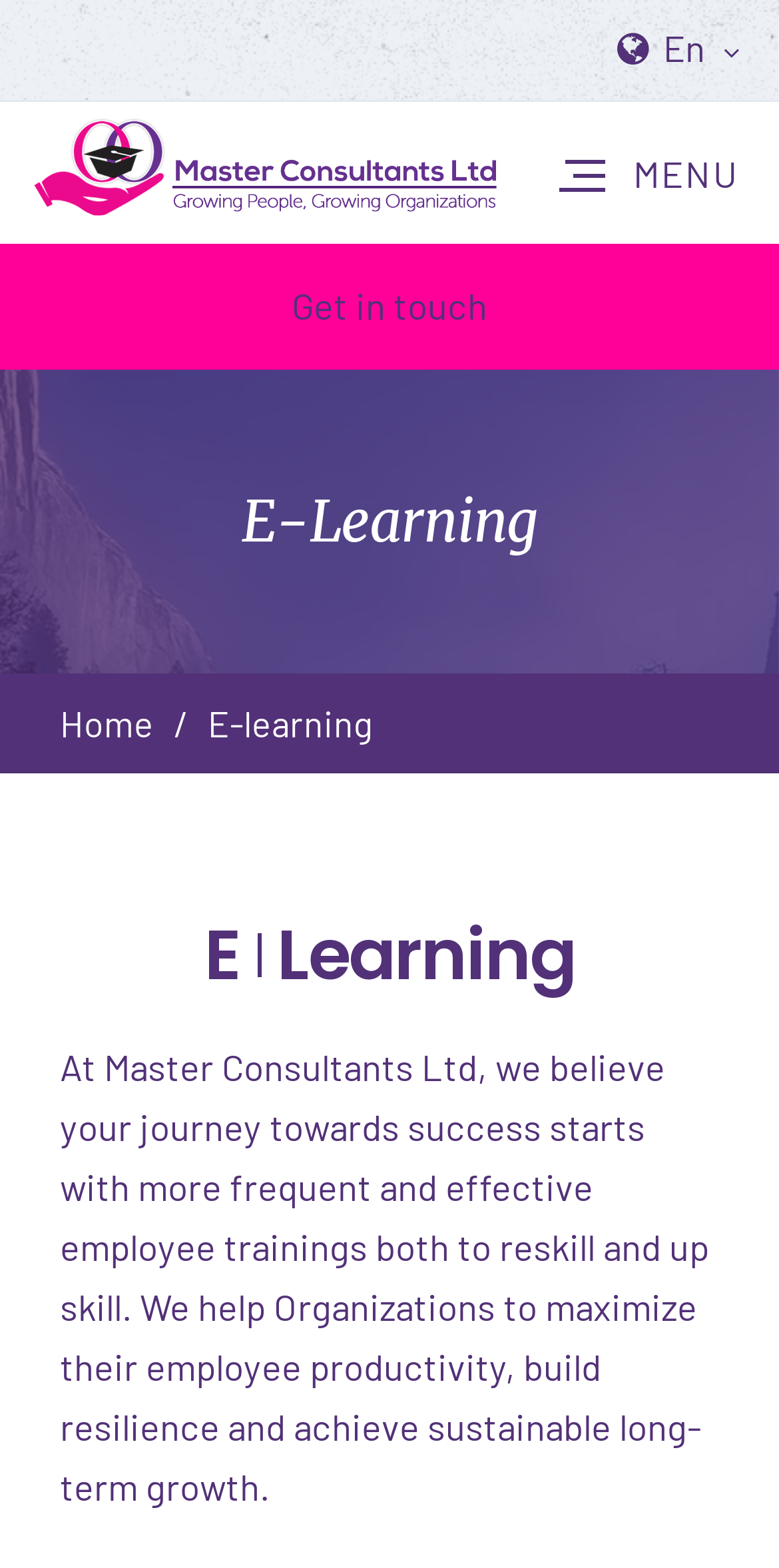Using the provided description: "Get in touch", find the bounding box coordinates of the corresponding UI element. The output should be four float numbers between 0 and 1, in the format [left, top, right, bottom].

[0.0, 0.153, 1.0, 0.236]